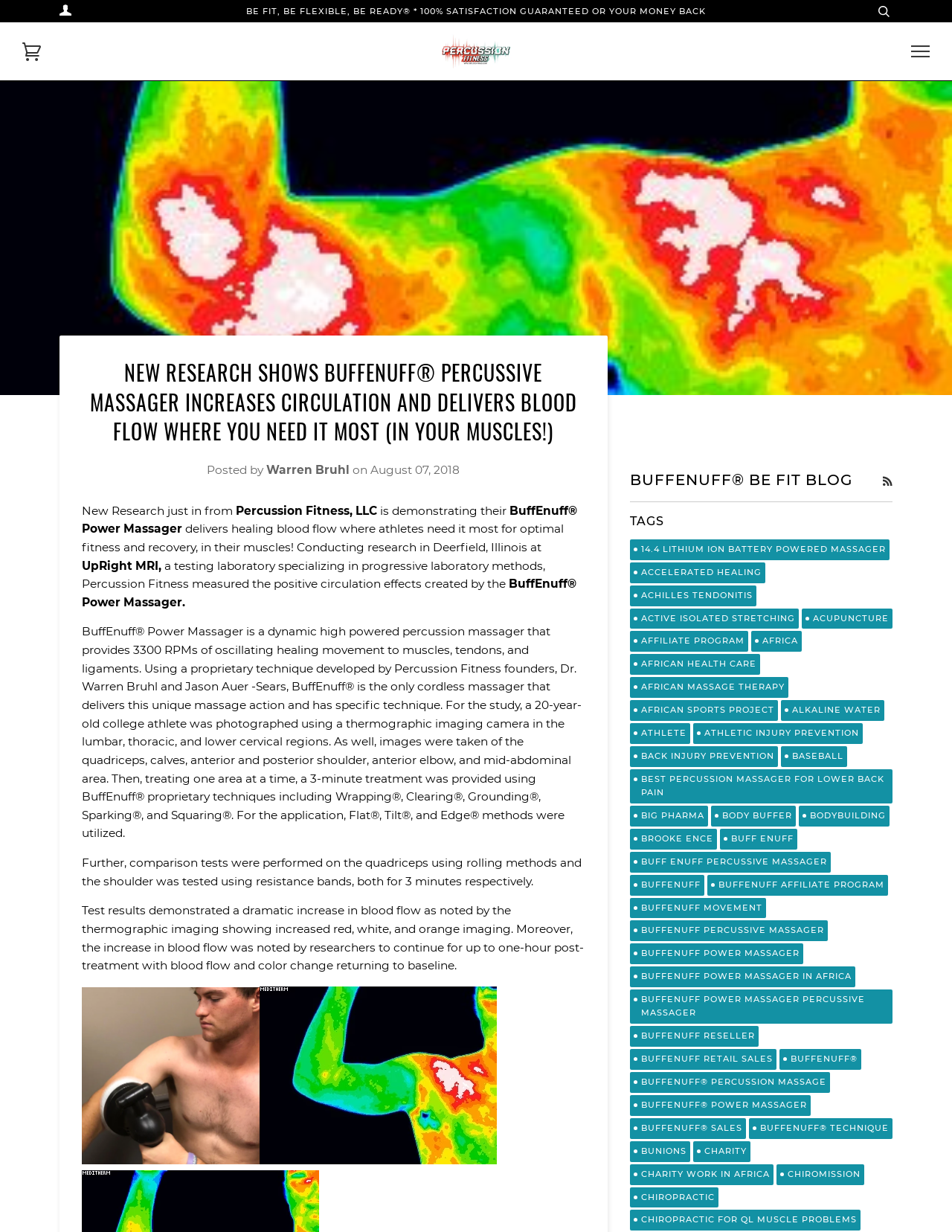Provide the bounding box coordinates for the specified HTML element described in this description: "Buff Enuff percussive massager". The coordinates should be four float numbers ranging from 0 to 1, in the format [left, top, right, bottom].

[0.661, 0.691, 0.872, 0.708]